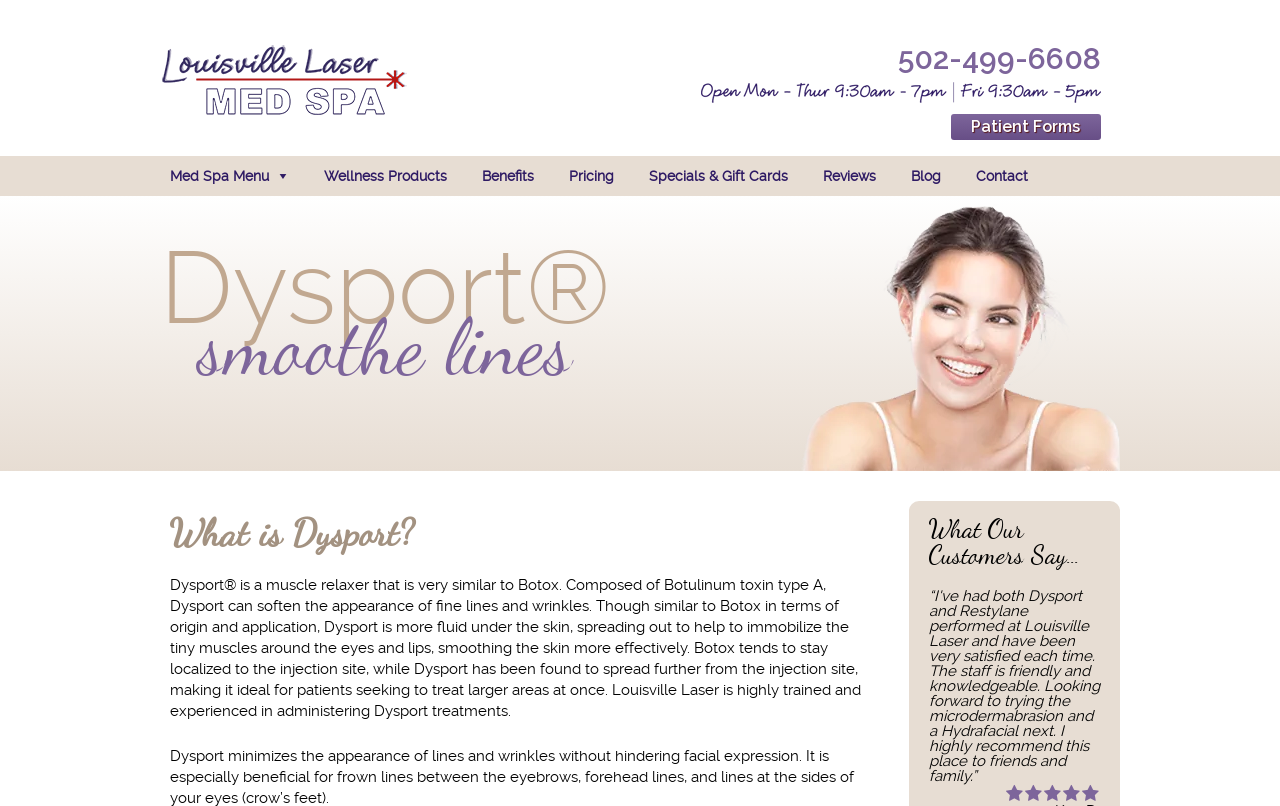Analyze the image and deliver a detailed answer to the question: What is the phone number of Louisville Laser Med Spa?

I found the phone number by looking at the static text element with the bounding box coordinates [0.701, 0.051, 0.86, 0.094], which contains the phone number '502-499-6608'.